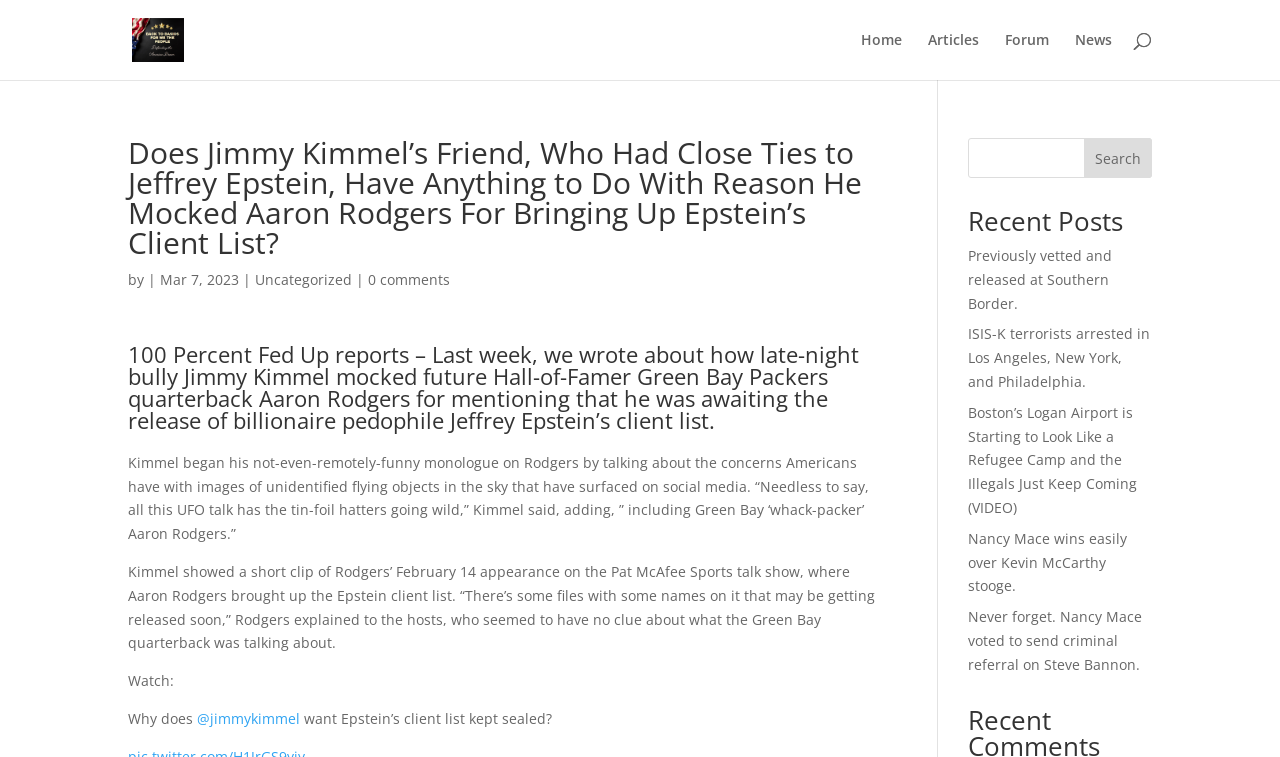Please provide the bounding box coordinates in the format (top-left x, top-left y, bottom-right x, bottom-right y). Remember, all values are floating point numbers between 0 and 1. What is the bounding box coordinate of the region described as: parent_node: Search name="s"

[0.756, 0.182, 0.9, 0.235]